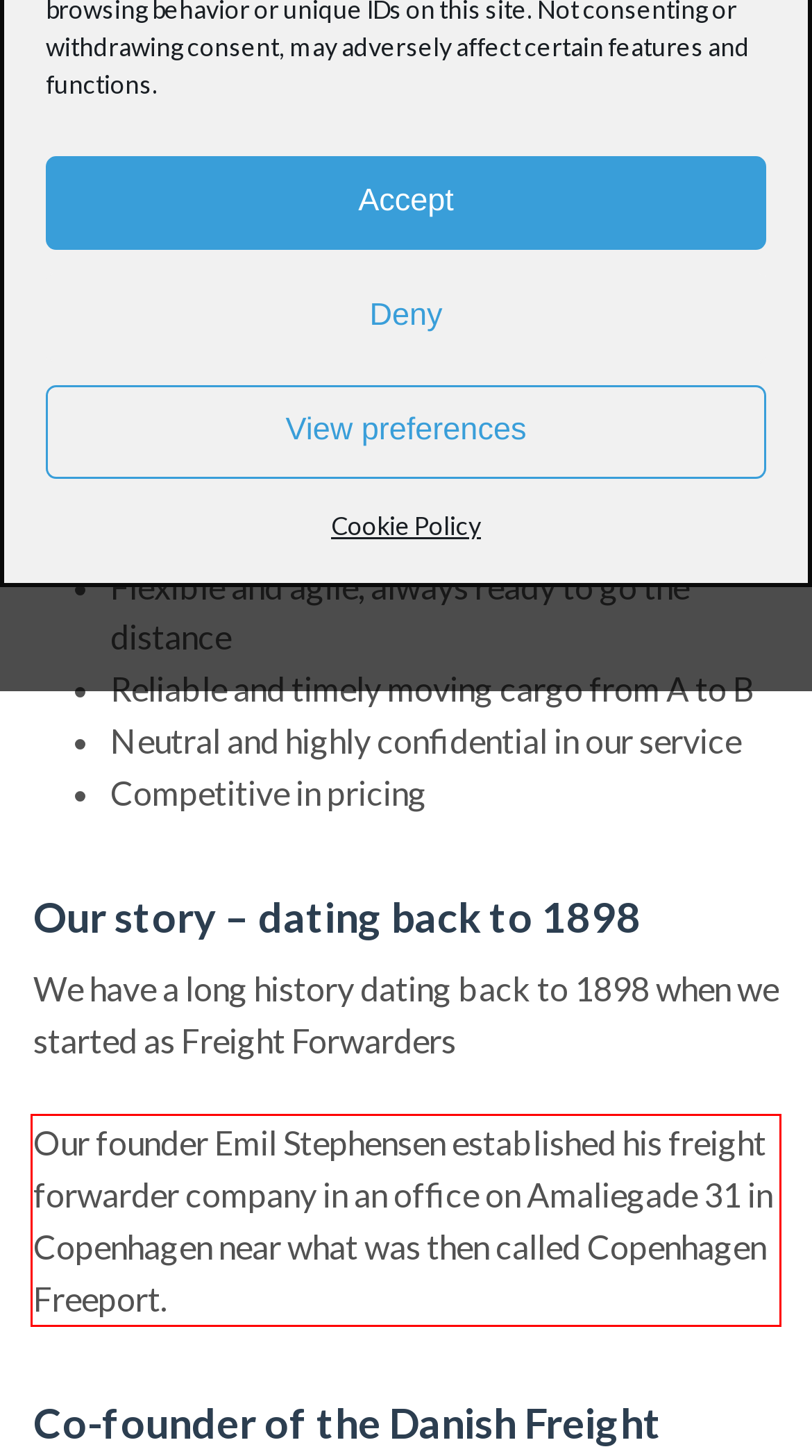Please examine the webpage screenshot containing a red bounding box and use OCR to recognize and output the text inside the red bounding box.

Our founder Emil Stephensen established his freight forwarder company in an office on Amaliegade 31 in Copenhagen near what was then called Copenhagen Freeport.